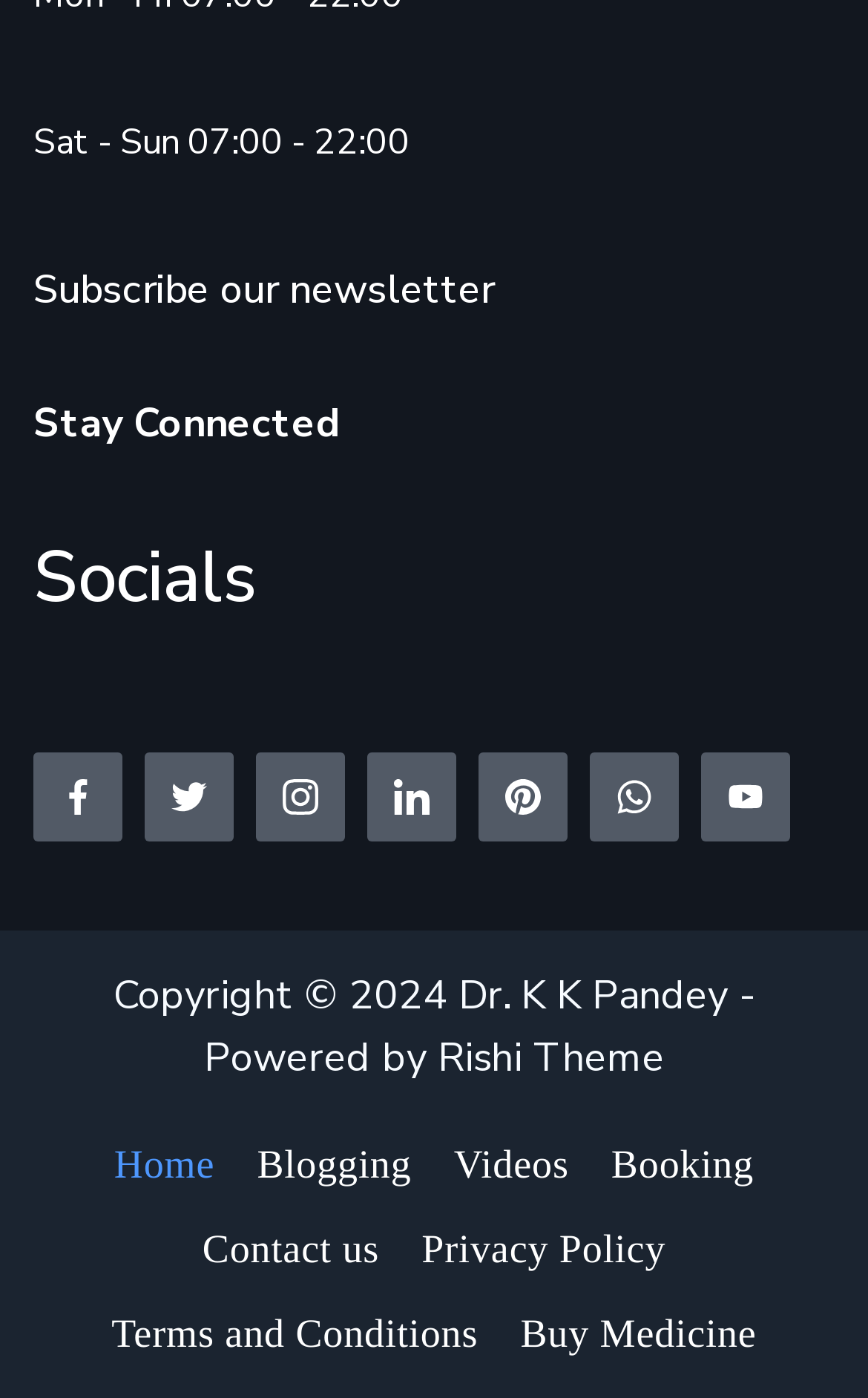Please answer the following question using a single word or phrase: 
What is the theme powered by?

Rishi Theme